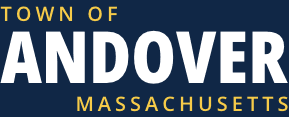Offer a detailed narrative of the image.

The image prominently features the official logo of the Town of Andover, Massachusetts. It displays "TOWN OF" in a smaller yellow font positioned above the larger white text "ANDOVER," which stands out against a deep blue background. Beneath "ANDOVER," the word "MASSACHUSETTS" is presented in the same yellow font, further emphasizing the town's identity. This visual representation conveys a sense of community pride and local governance, making it suitable for official communications and branding related to the town's services and information.